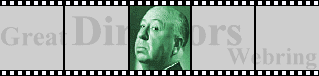Please give a concise answer to this question using a single word or phrase: 
What is the theme of the image?

Cinematic